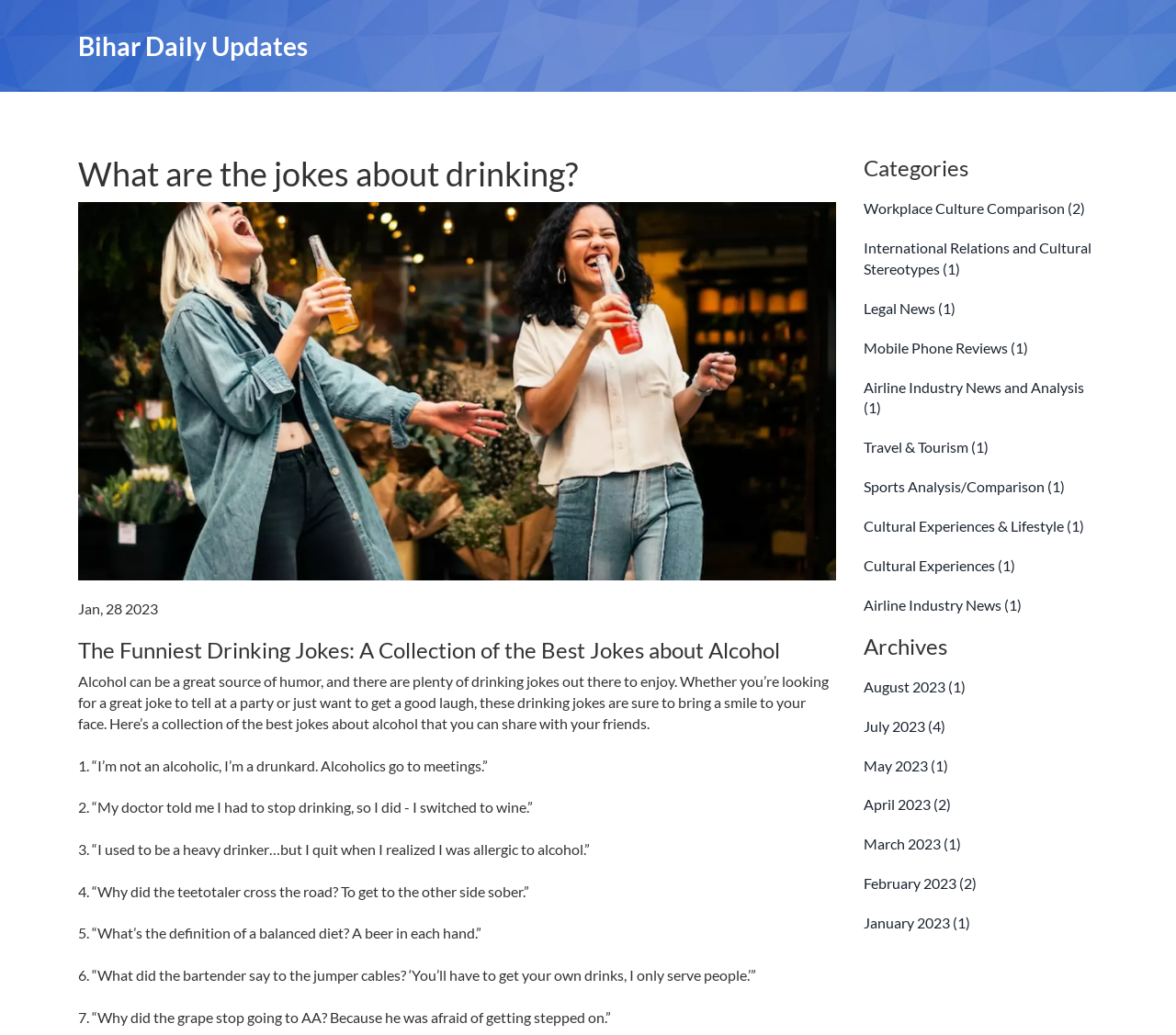Determine the bounding box coordinates for the element that should be clicked to follow this instruction: "View the 'August 2023' archives". The coordinates should be given as four float numbers between 0 and 1, in the format [left, top, right, bottom].

[0.734, 0.655, 0.821, 0.672]